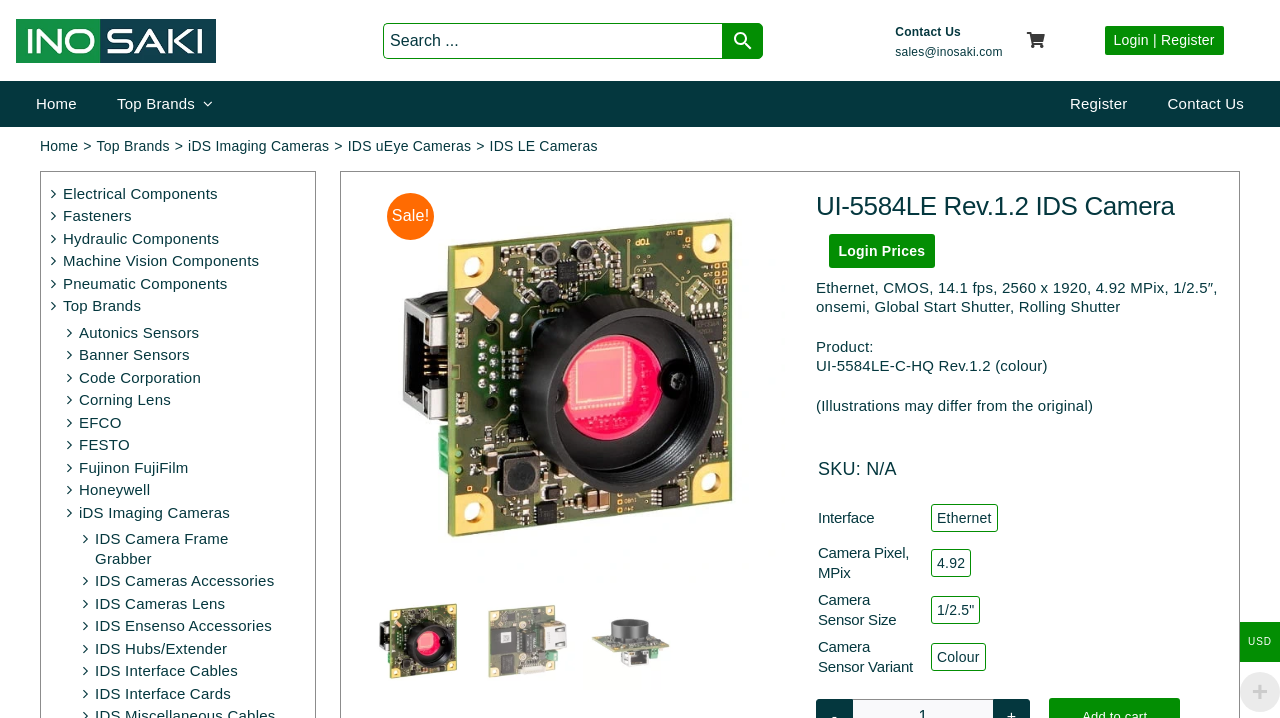Review the image closely and give a comprehensive answer to the question: What is the sensor size of the camera?

I found the answer by looking at the product description section, where it says 'Camera Sensor Size: 1/2.5″', which indicates that the sensor size of the camera is 1/2.5 inches.